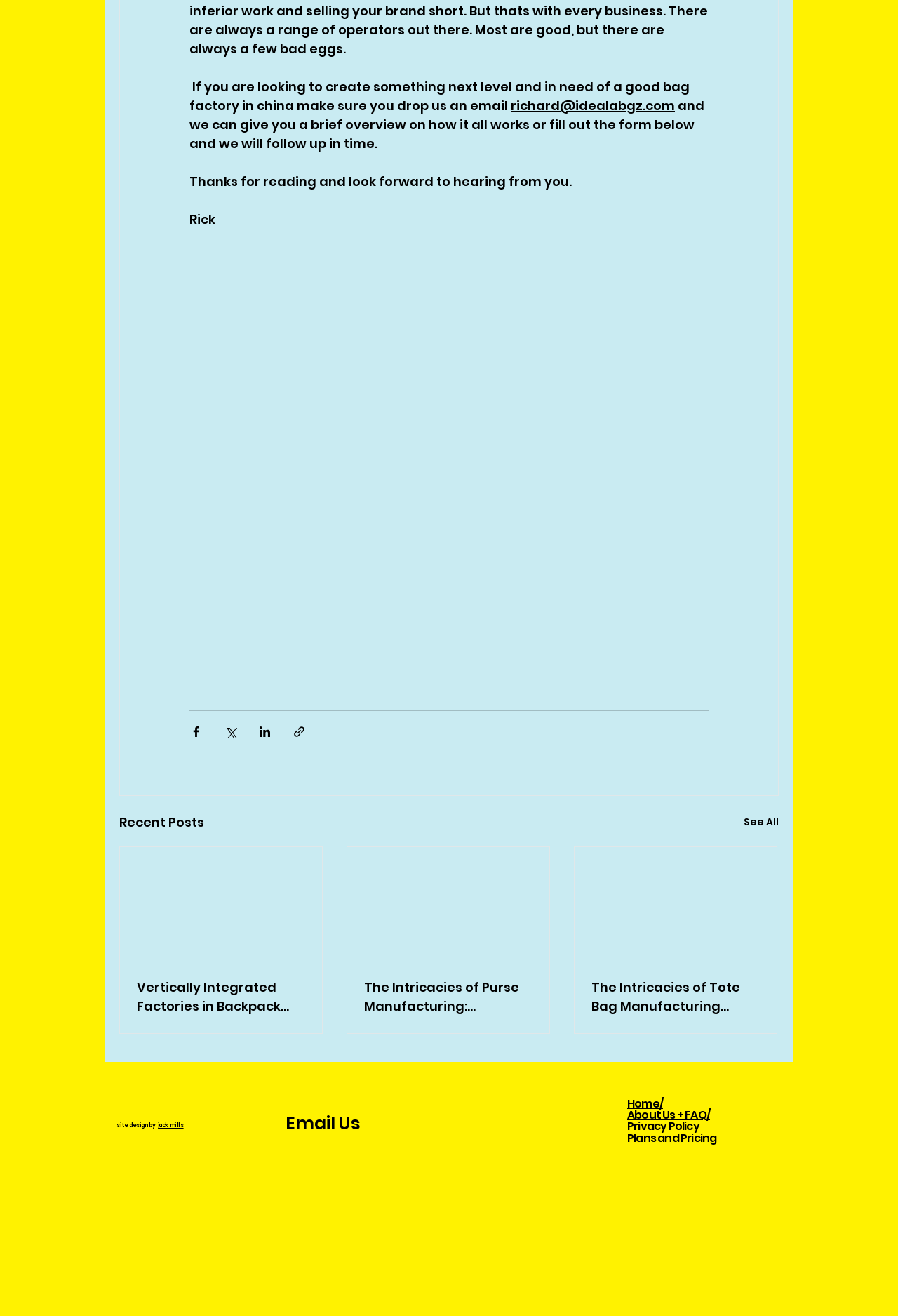Provide a thorough and detailed response to the question by examining the image: 
Who designed the website?

The website designer's name is mentioned at the bottom of the webpage, where it says 'site design by Jack Mills'.